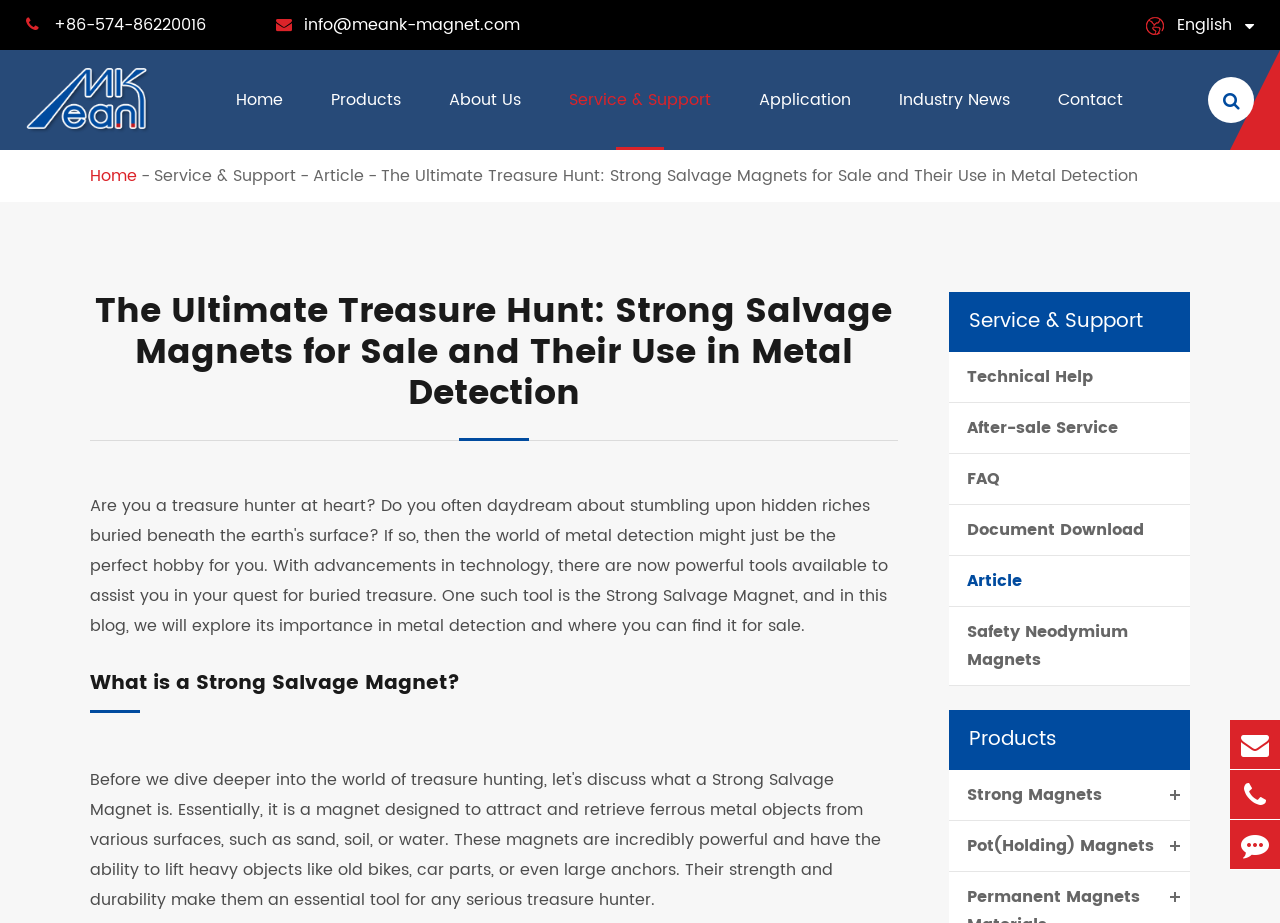Please determine the bounding box coordinates of the element's region to click in order to carry out the following instruction: "Contact the company via email". The coordinates should be four float numbers between 0 and 1, i.e., [left, top, right, bottom].

[0.237, 0.013, 0.406, 0.041]